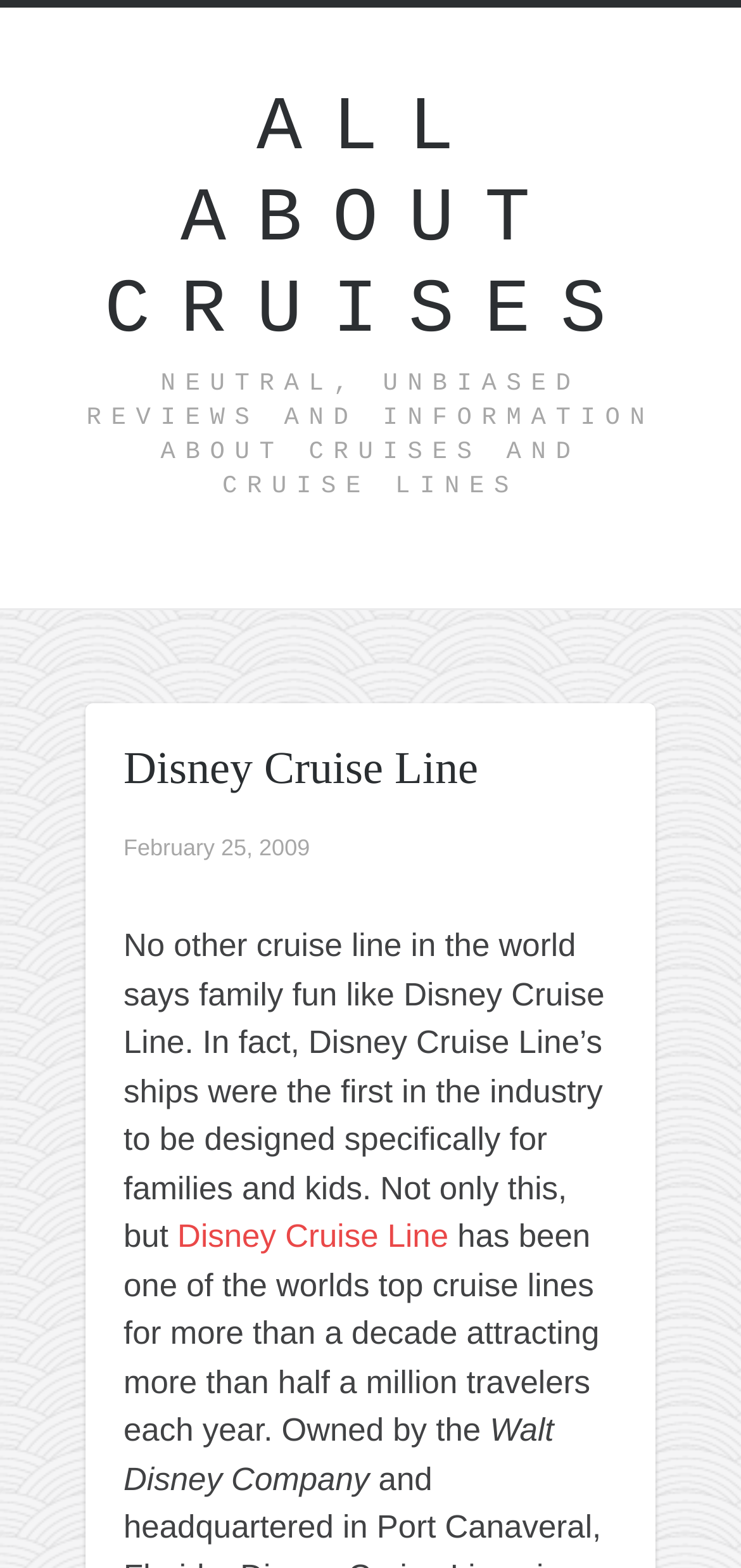Could you please study the image and provide a detailed answer to the question:
What is unique about Disney Cruise Line's ships?

The webpage mentions that Disney Cruise Line's ships were the first in the industry to be designed specifically for families and kids, which makes them unique.